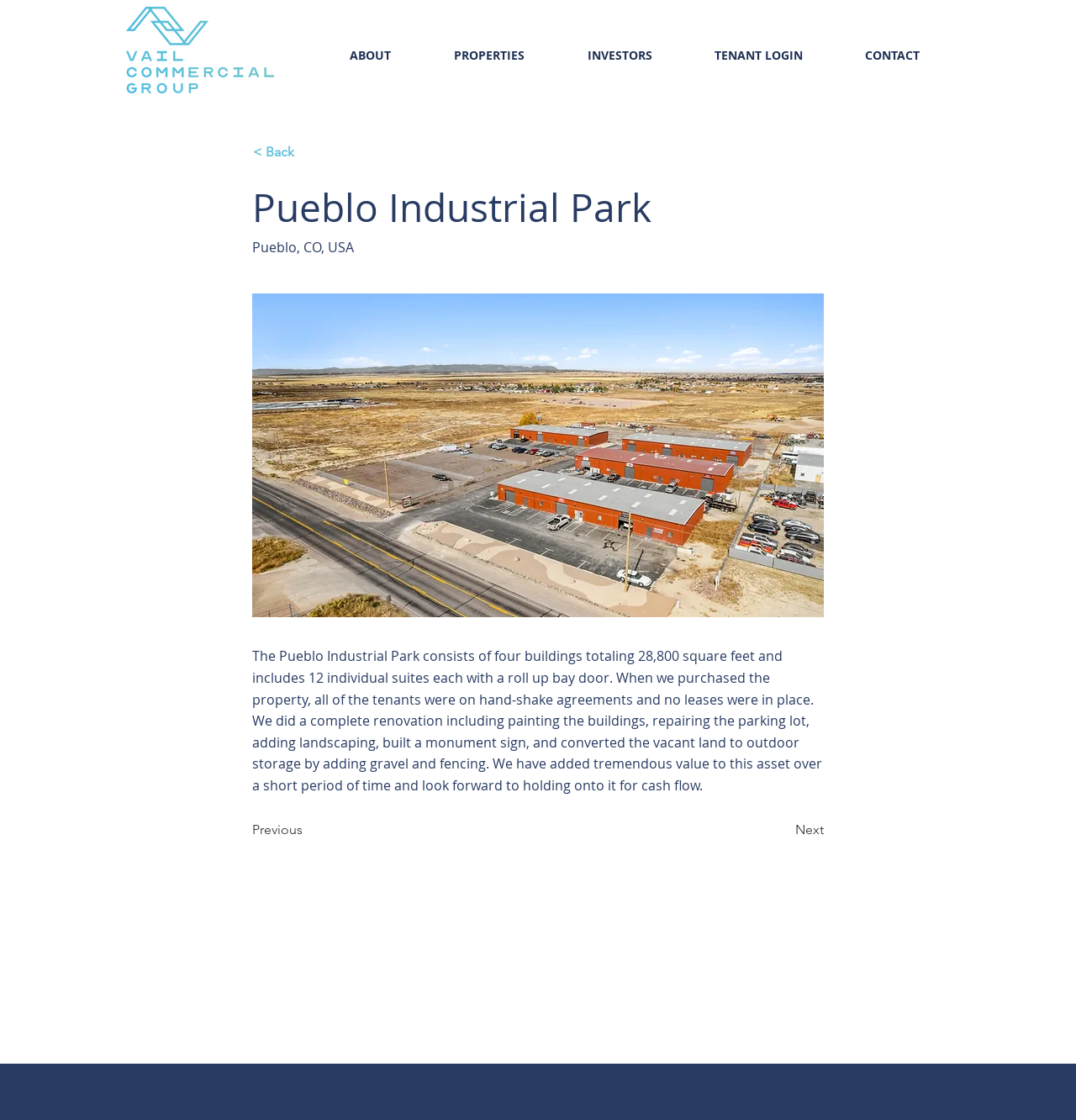Provide a single word or phrase to answer the given question: 
How many individual suites are in Pueblo Industrial Park?

12